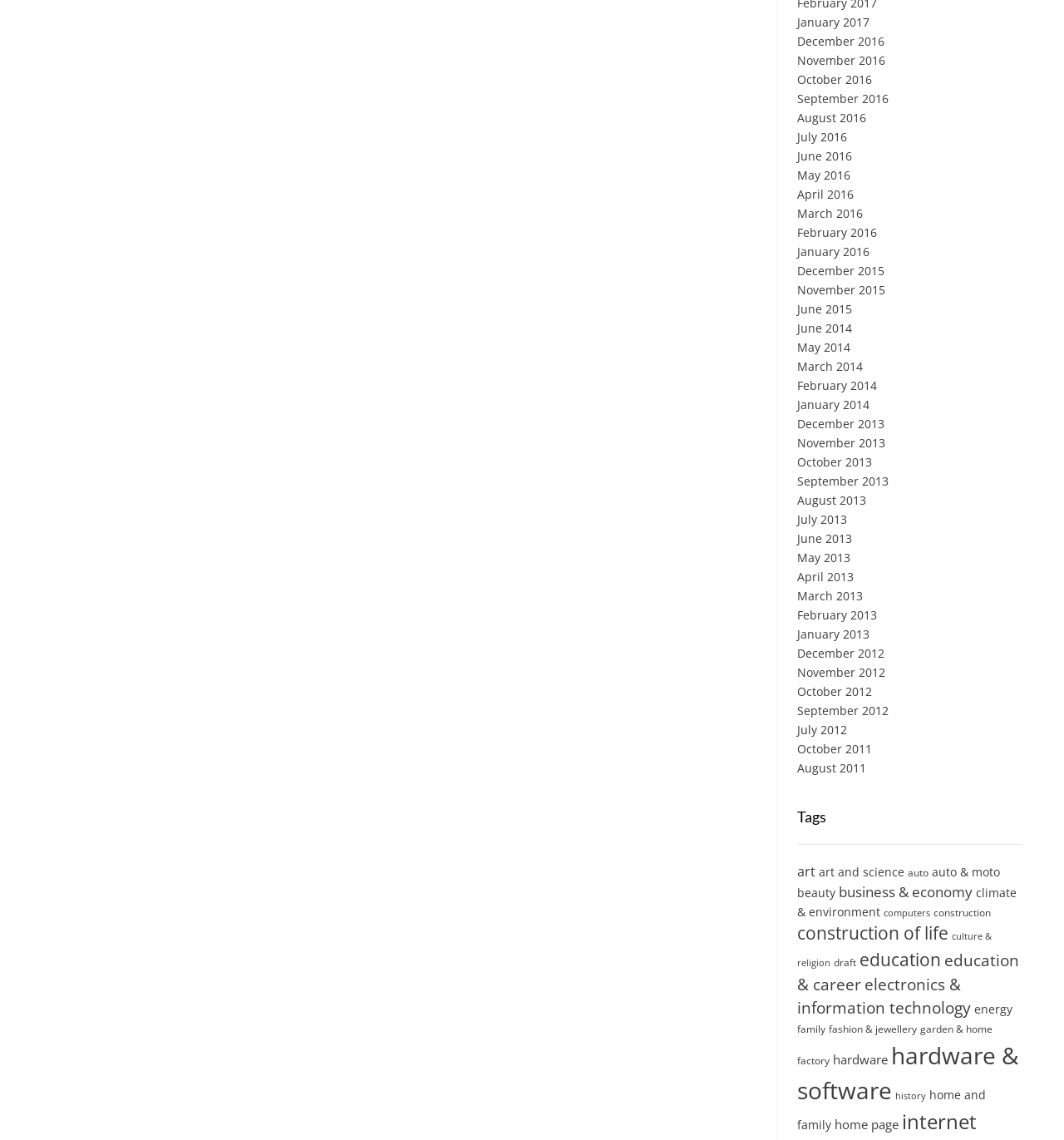Locate the bounding box coordinates of the segment that needs to be clicked to meet this instruction: "Check home and family".

[0.749, 0.953, 0.926, 0.994]